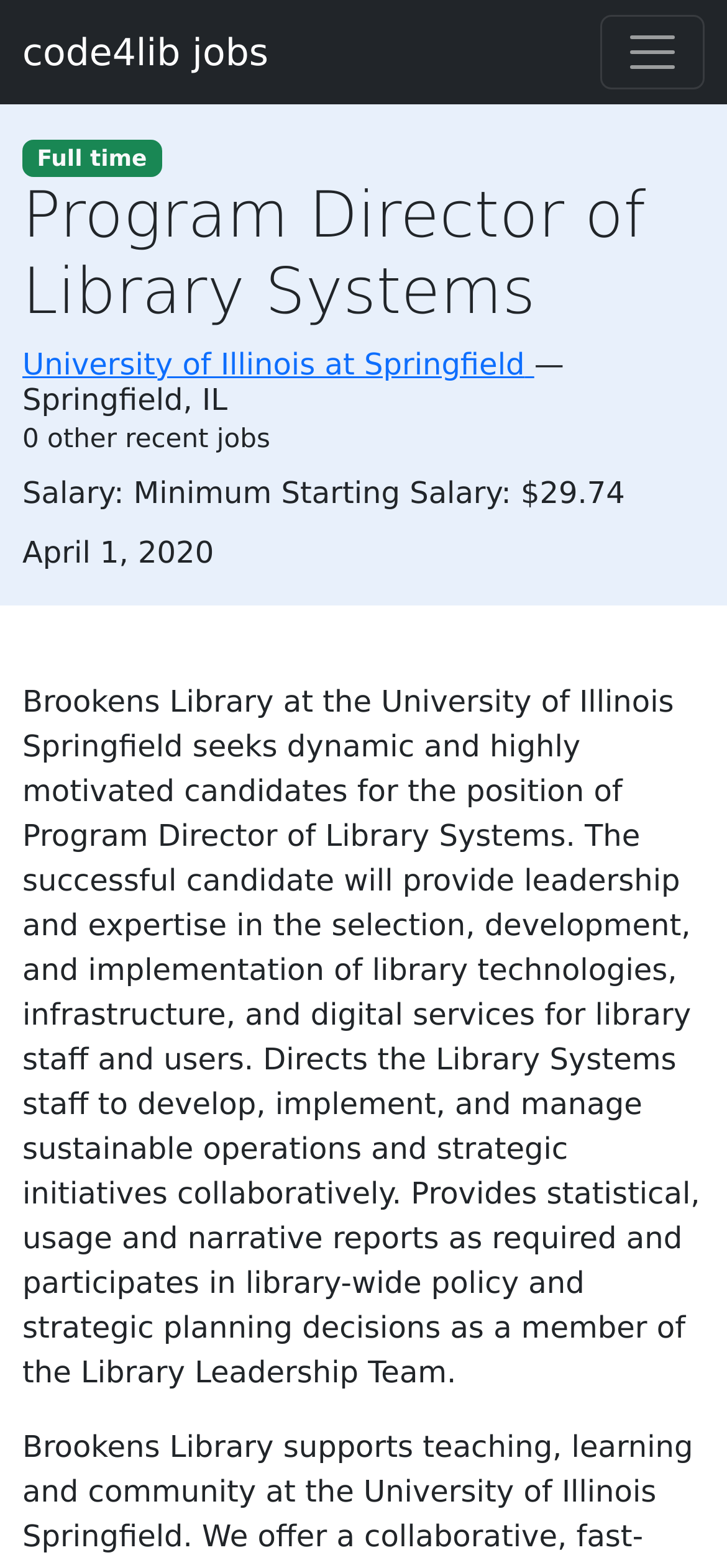Answer the question using only a single word or phrase: 
What is the role of the Program Director?

Provide leadership and expertise in library technologies